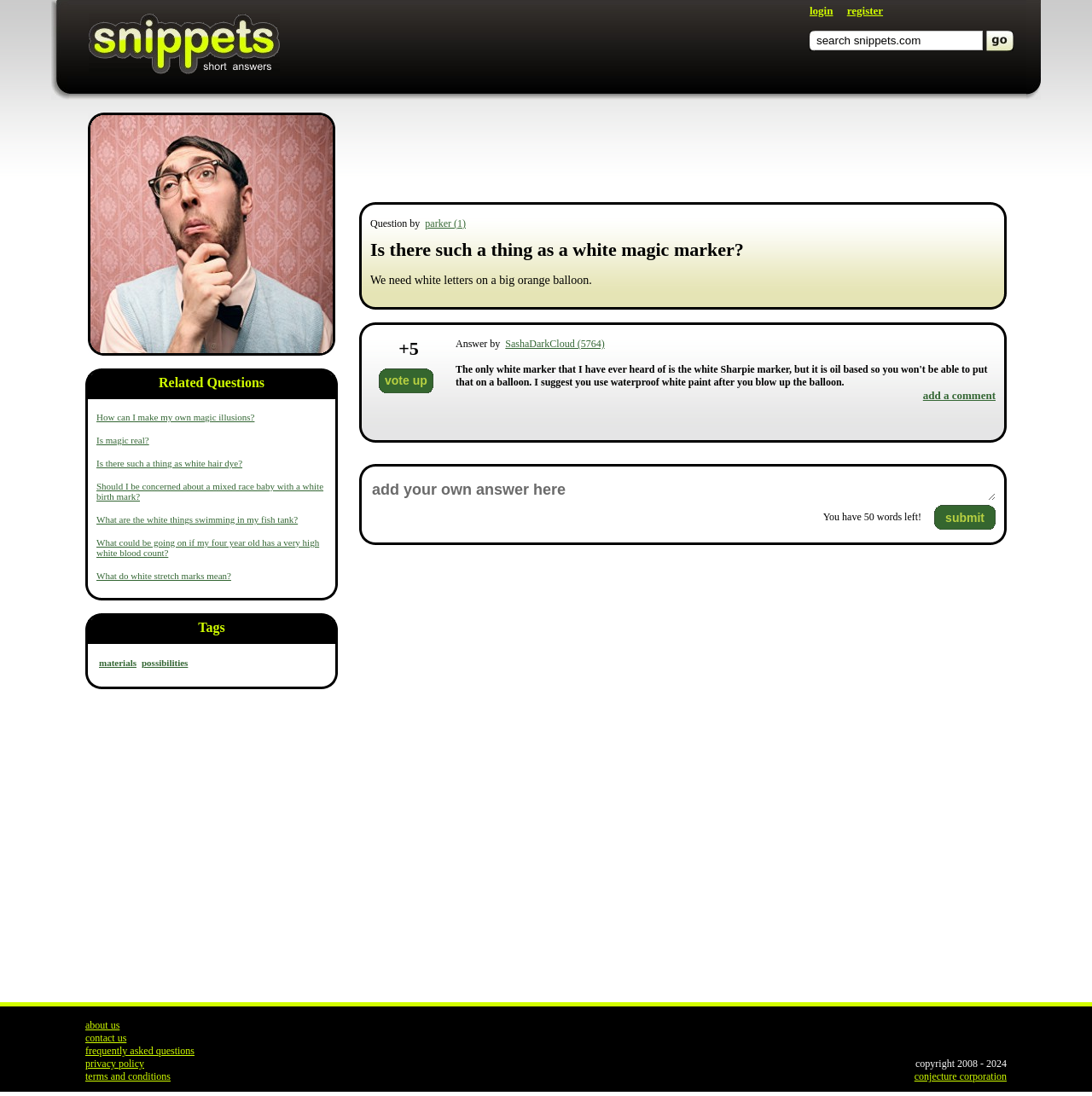Find the bounding box coordinates of the element you need to click on to perform this action: 'login'. The coordinates should be represented by four float values between 0 and 1, in the format [left, top, right, bottom].

[0.741, 0.004, 0.763, 0.016]